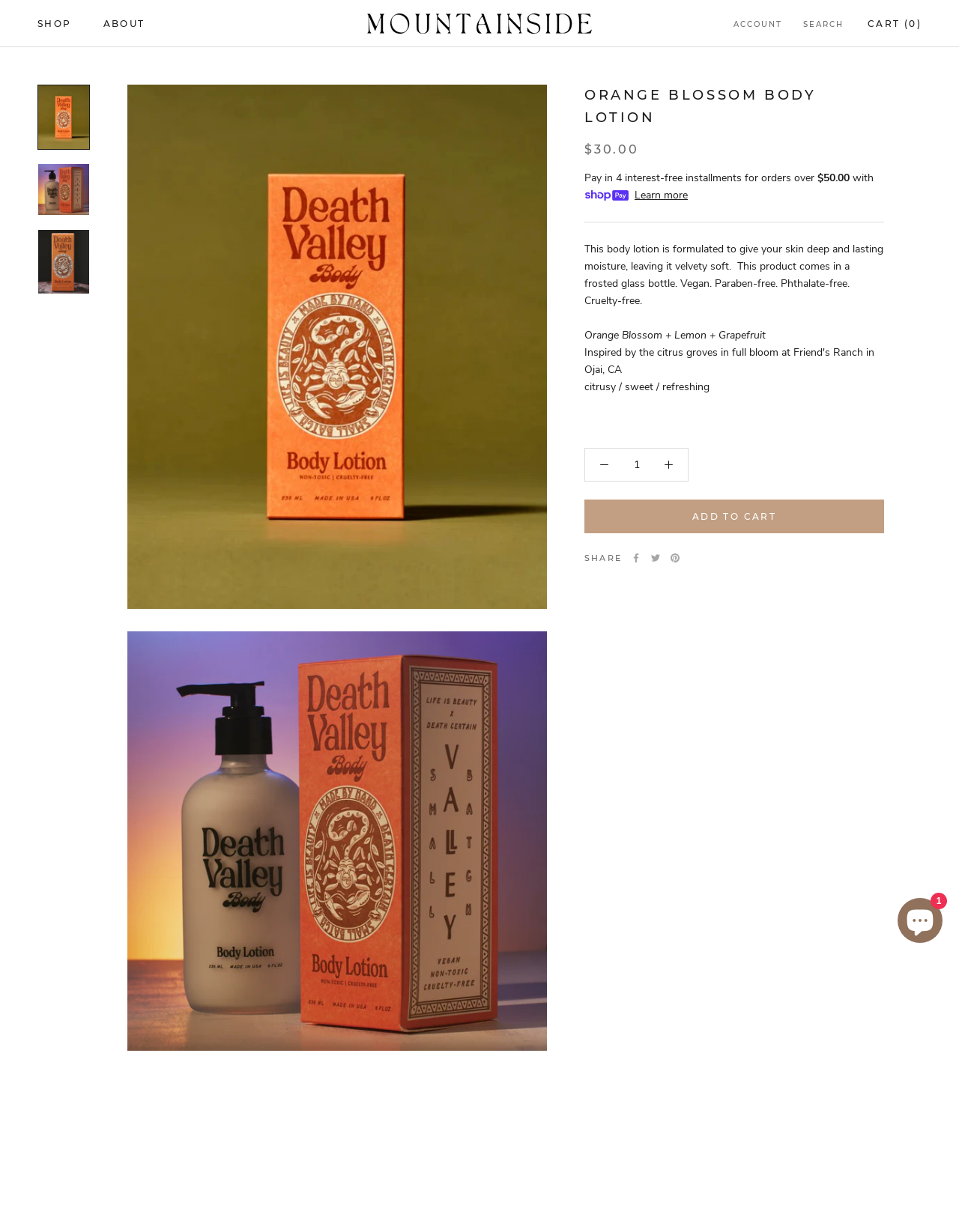Kindly determine the bounding box coordinates of the area that needs to be clicked to fulfill this instruction: "Click the Learn more button".

[0.662, 0.151, 0.717, 0.165]